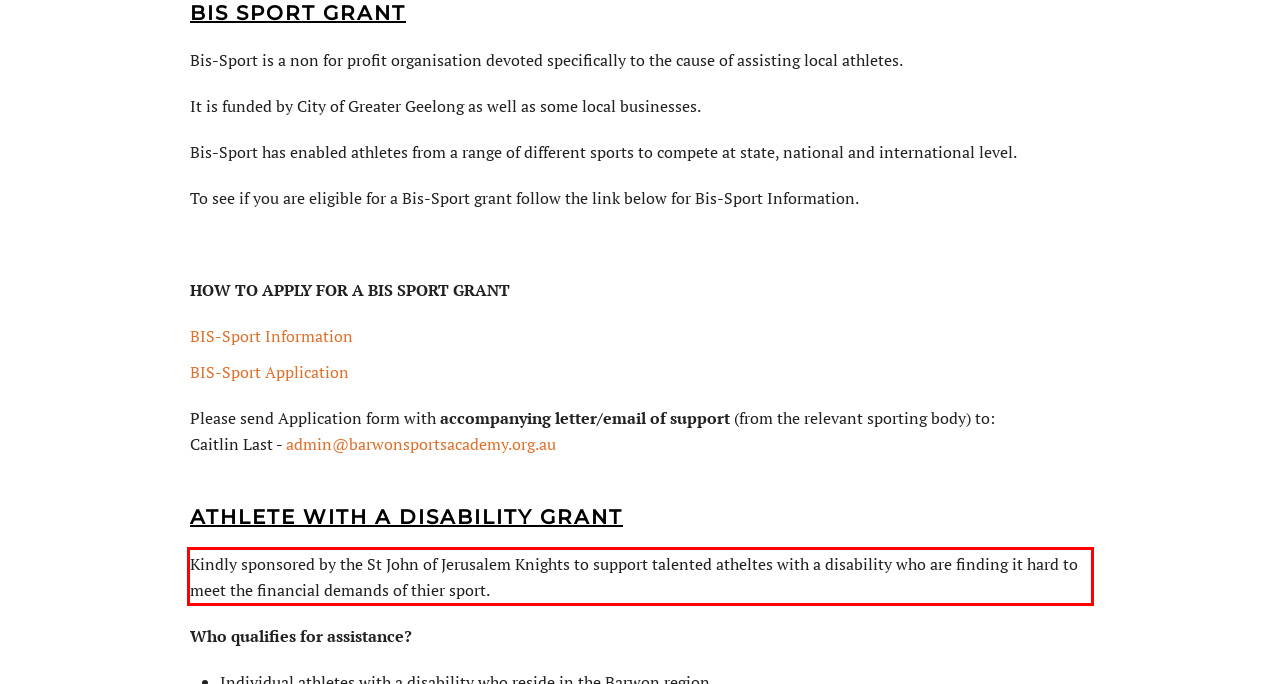Using the provided webpage screenshot, identify and read the text within the red rectangle bounding box.

Kindly sponsored by the St John of Jerusalem Knights to support talented atheltes with a disability who are finding it hard to meet the financial demands of thier sport.